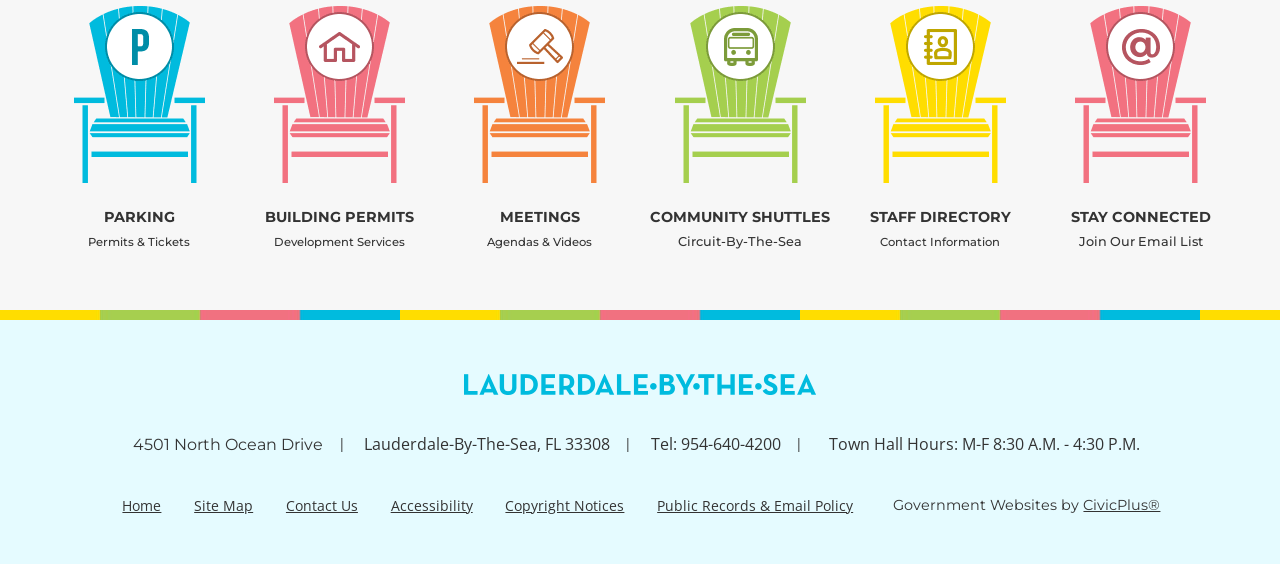Please locate the bounding box coordinates of the element that should be clicked to achieve the given instruction: "View meetings agendas and videos".

[0.351, 0.011, 0.492, 0.448]